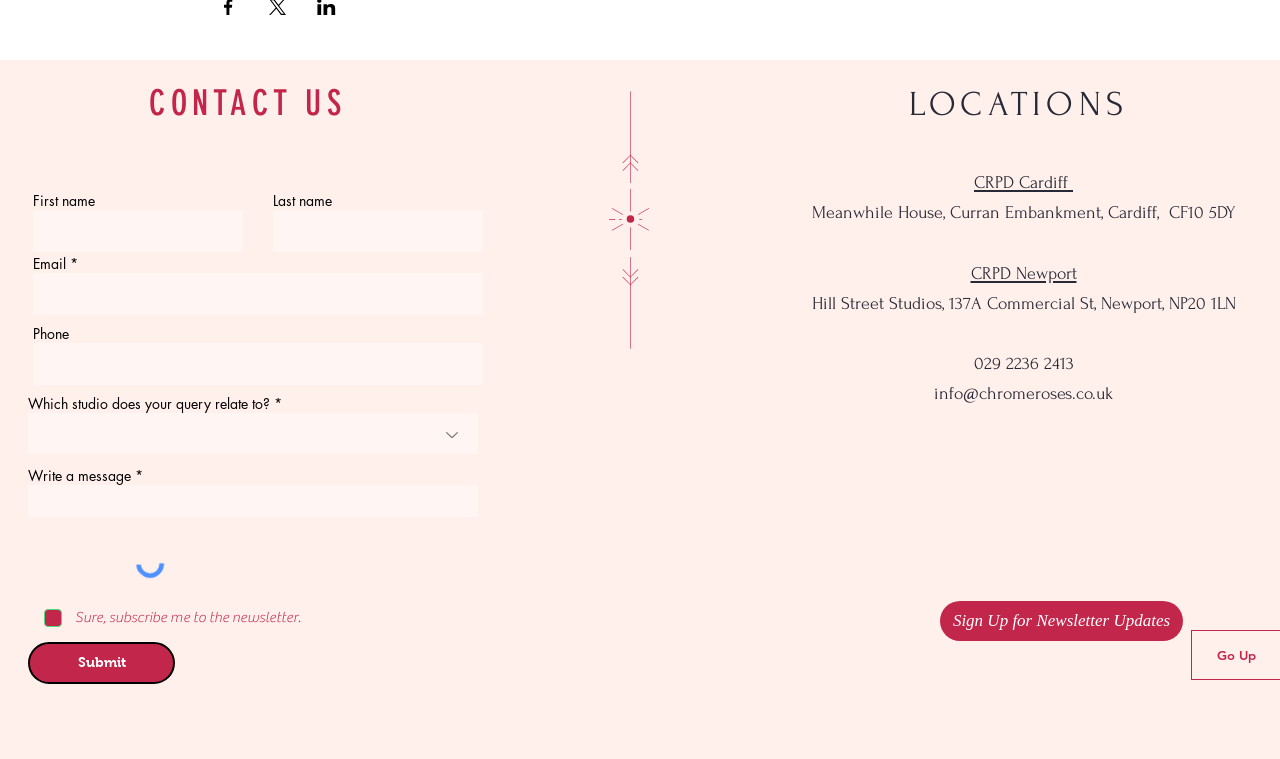Please provide a detailed answer to the question below by examining the image:
What is the purpose of the form on this webpage?

The form on this webpage is used to contact the studio, as indicated by the 'CONTACT US' static text at the top of the form. The form requires users to input their first name, last name, email, and message, and also provides an option to subscribe to the newsletter.